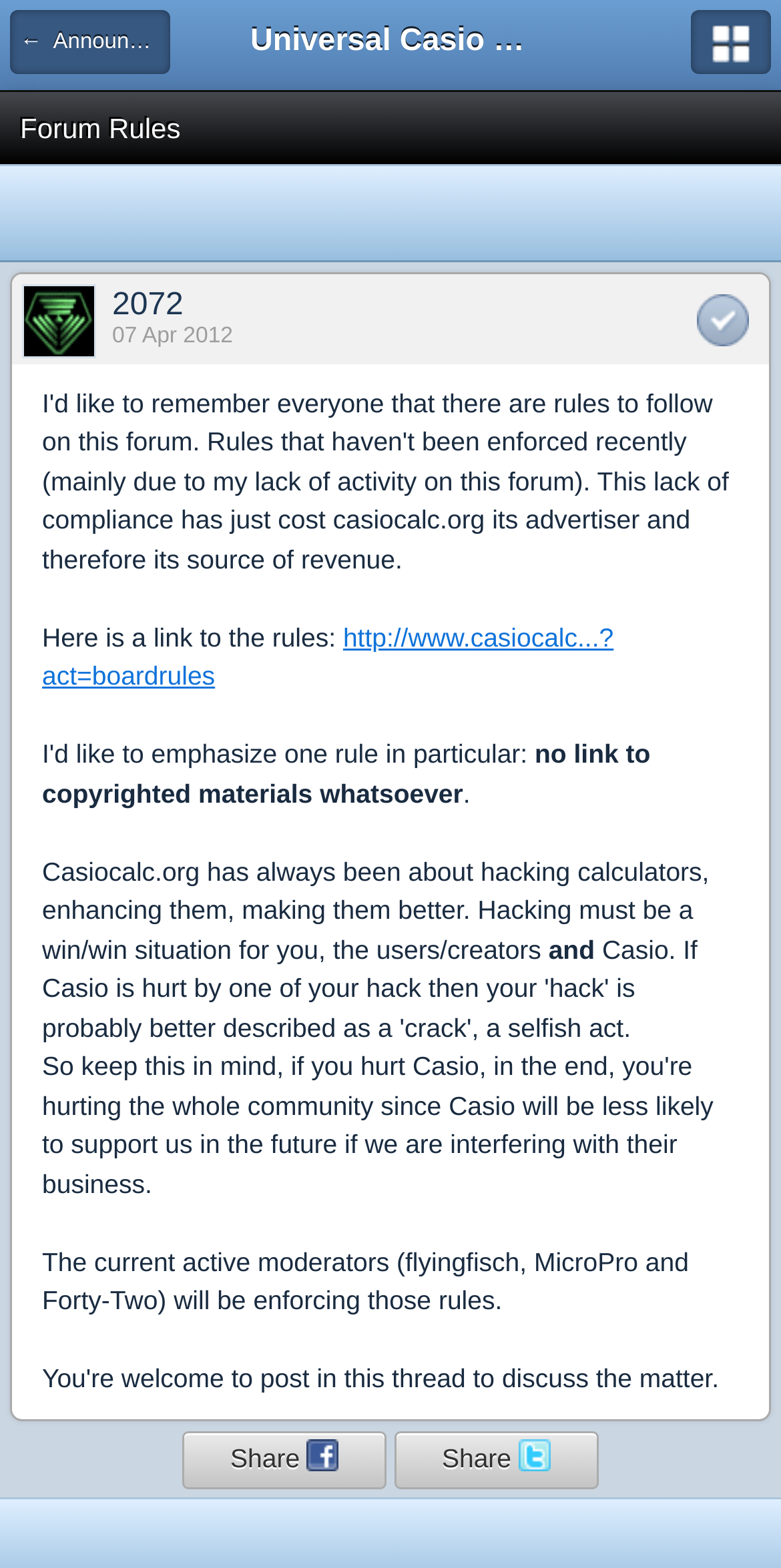Using the provided element description, identify the bounding box coordinates as (top-left x, top-left y, bottom-right x, bottom-right y). Ensure all values are between 0 and 1. Description: Full Version

[0.394, 0.856, 0.606, 0.887]